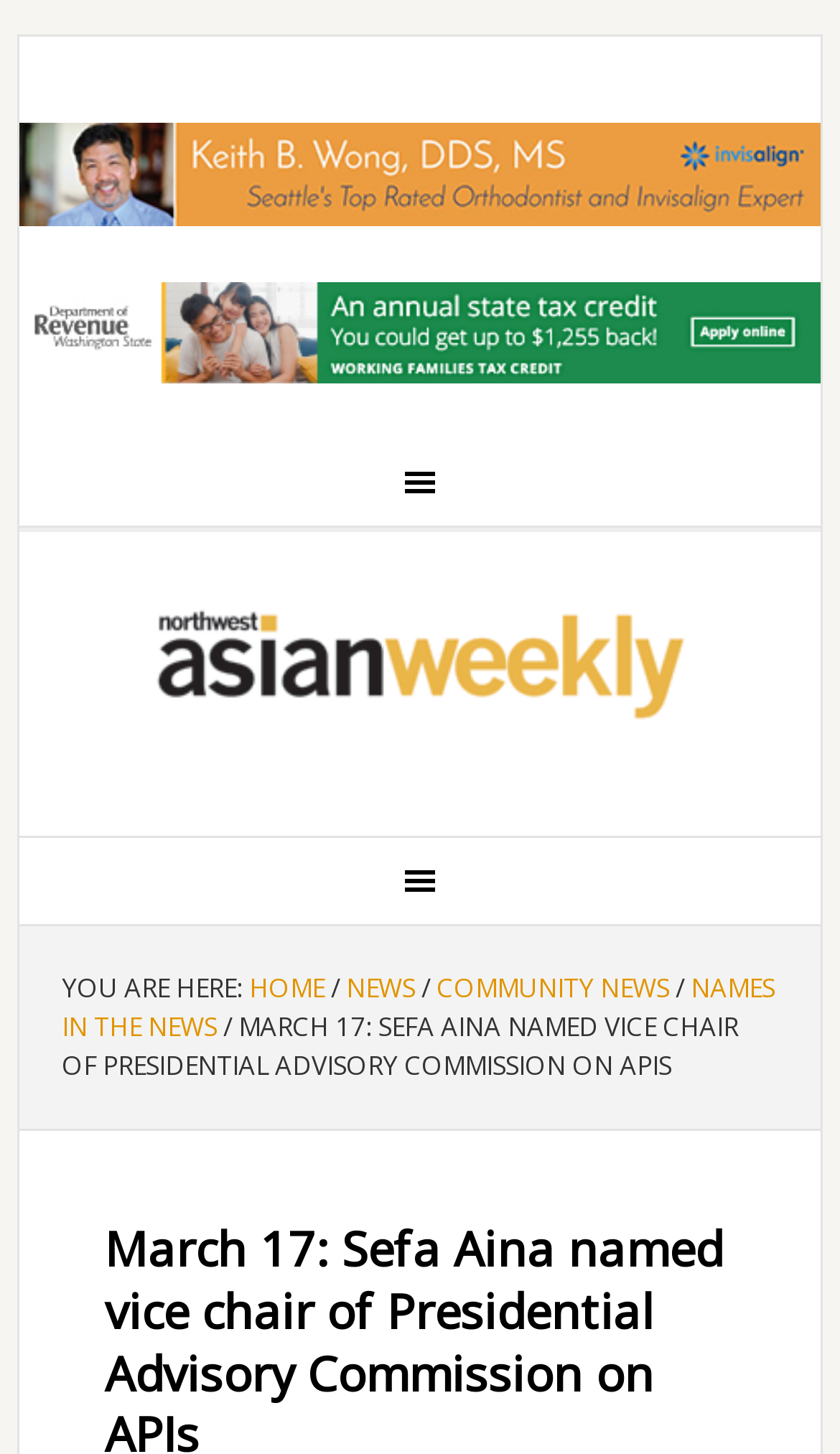What is the text of the first link in the main navigation?
Use the information from the screenshot to give a comprehensive response to the question.

I looked at the link elements within the main navigation and found that the first one has the text 'HOME'.